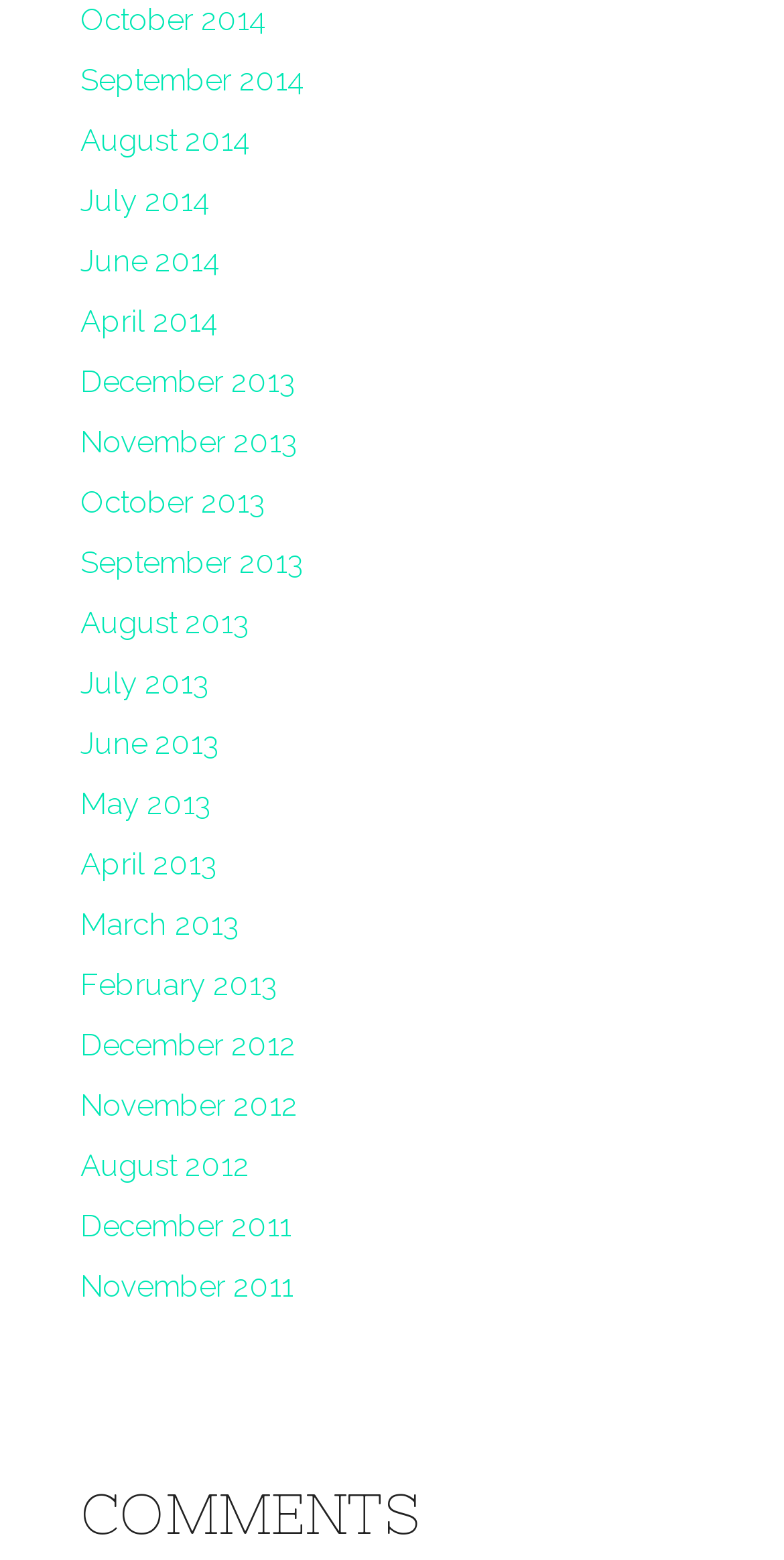Please mark the bounding box coordinates of the area that should be clicked to carry out the instruction: "View contact and pricing information".

None